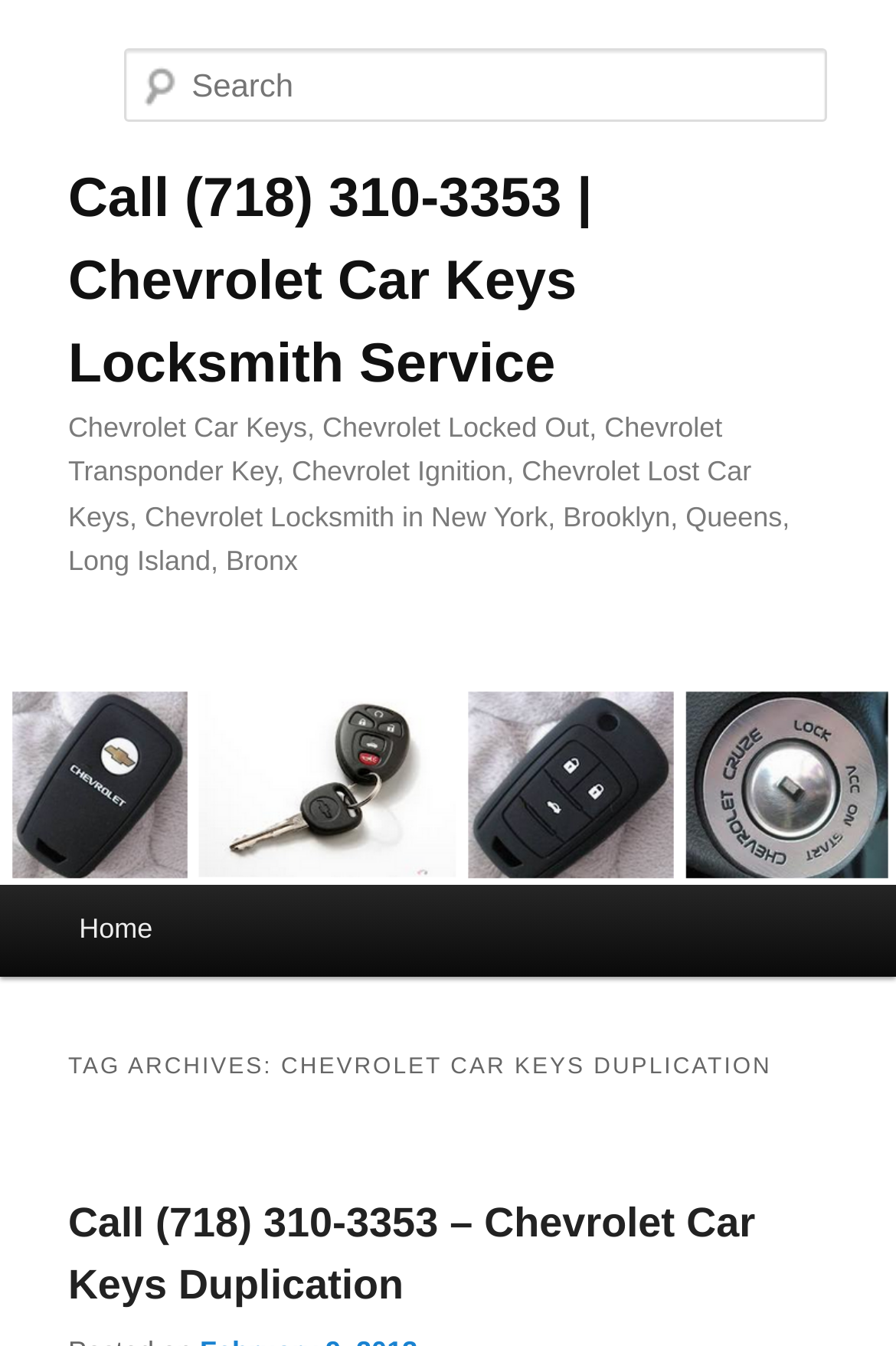How many menu items are in the main menu?
Please give a well-detailed answer to the question.

The main menu has only one item, which is the 'Home' link, as indicated by the link element 'Home' under the heading element 'Main menu'.